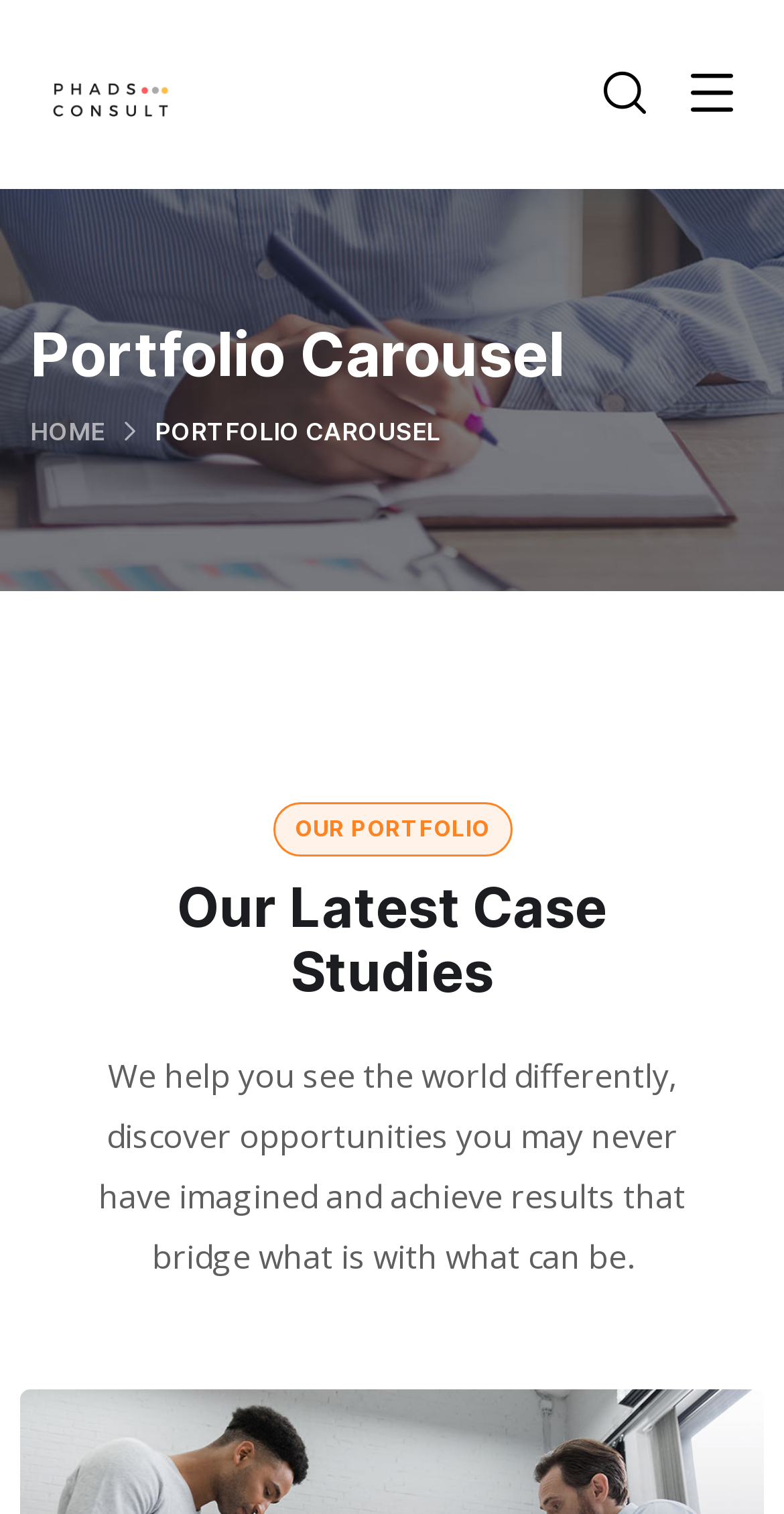What is the name of the company?
Answer the question with as much detail as possible.

The name of the company can be found in the link element with the text 'Phads Consult' at the top left of the webpage, which is also accompanied by an image with the same name.